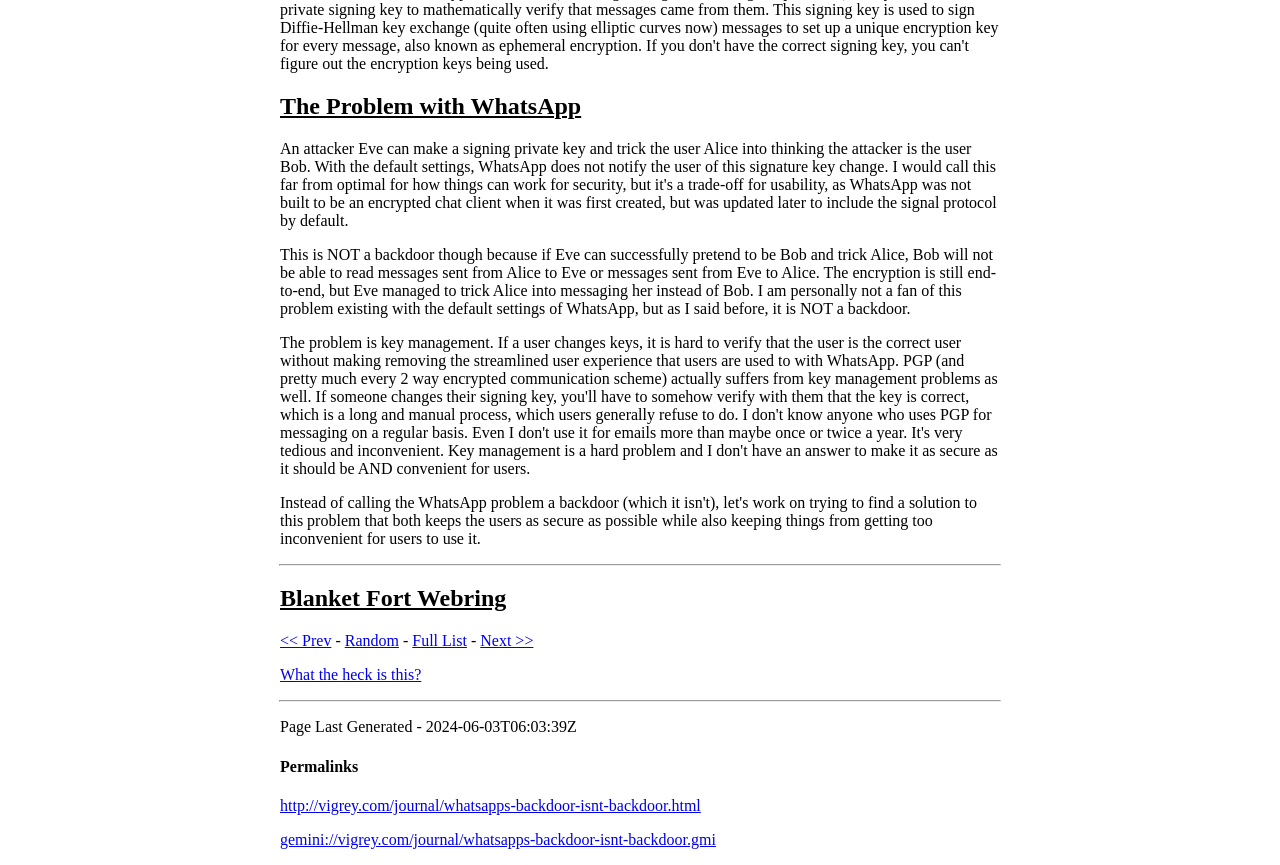When was the page last generated? From the image, respond with a single word or brief phrase.

2024-06-03T06:03:39Z